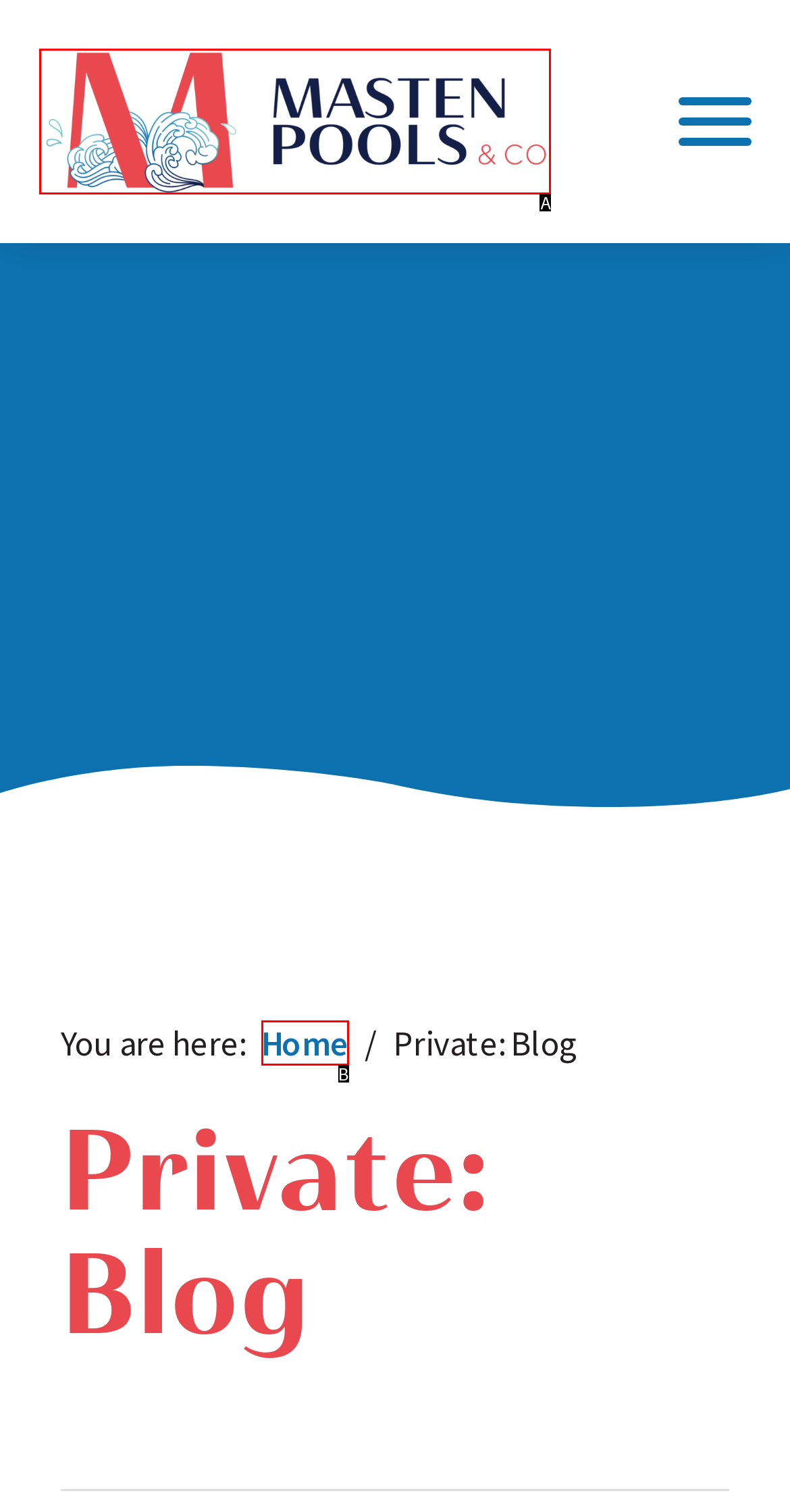From the provided options, which letter corresponds to the element described as: Home
Answer with the letter only.

B